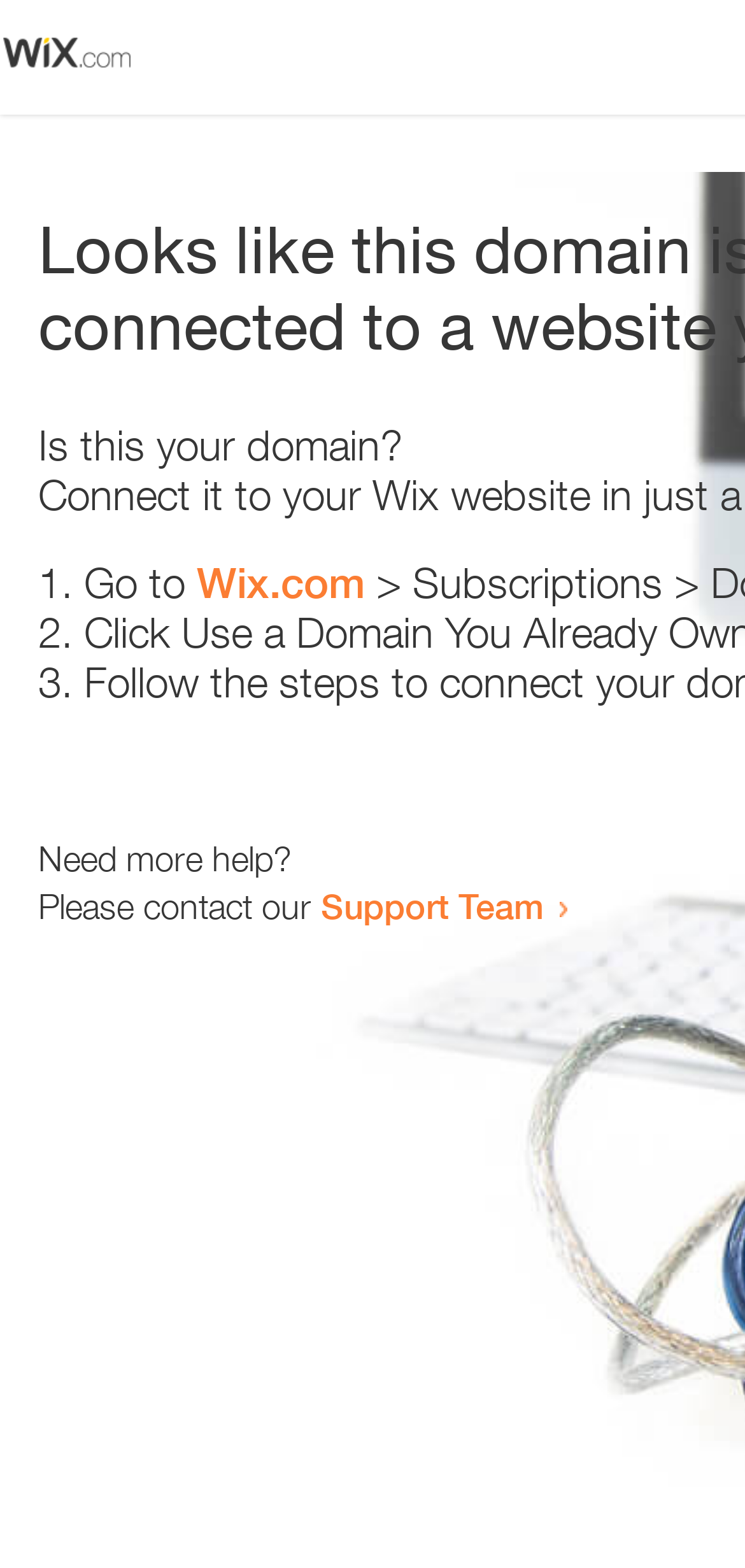Construct a comprehensive caption that outlines the webpage's structure and content.

The webpage appears to be an error page, with a small image at the top left corner. Below the image, there is a heading that reads "Is this your domain?" centered on the page. 

Underneath the heading, there is a numbered list with three items. The first item starts with "1." and is followed by the text "Go to" and a link to "Wix.com". The second item starts with "2." and the third item starts with "3.", but their contents are not specified. 

At the bottom of the page, there is a section that provides additional help options. It starts with the text "Need more help?" and is followed by a sentence that reads "Please contact our". This sentence is completed with a link to the "Support Team".